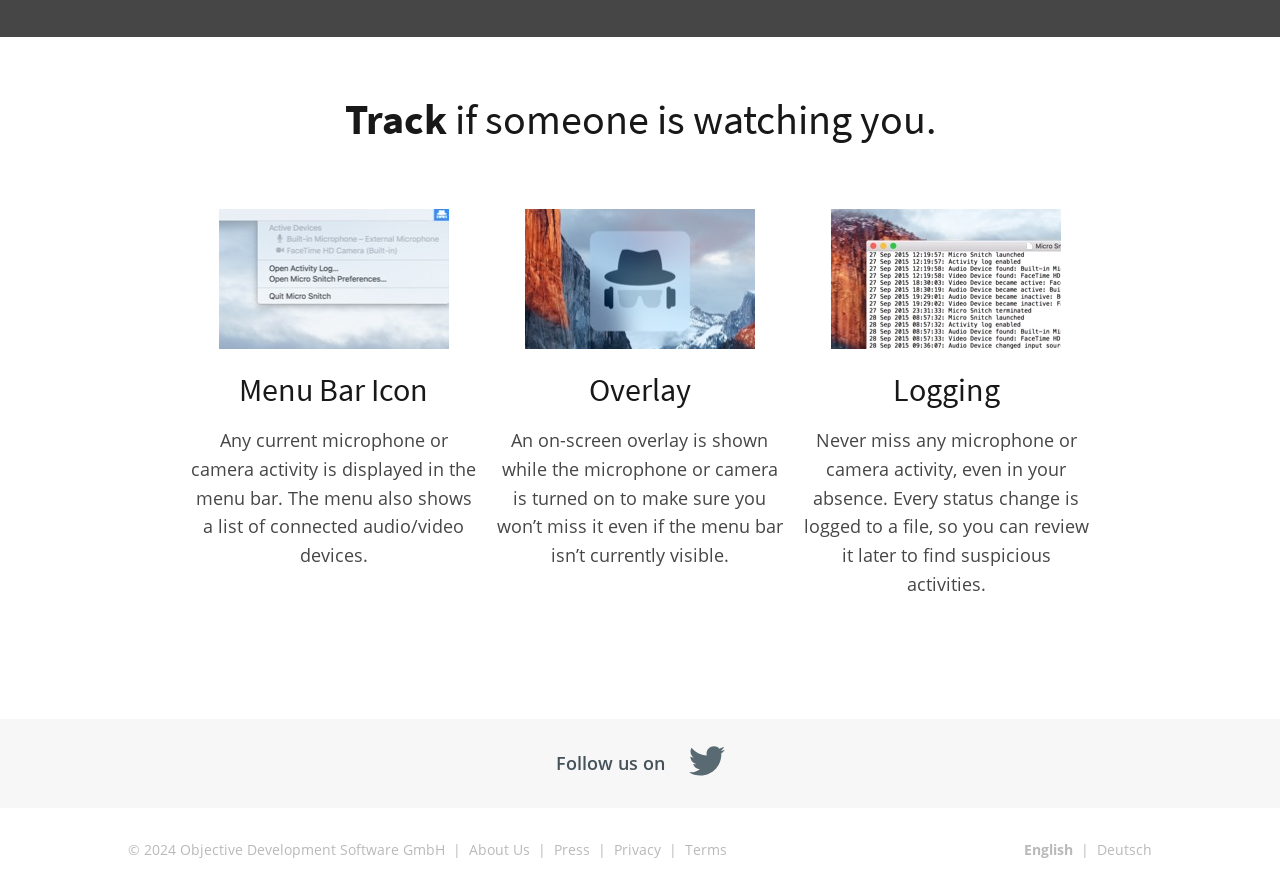Identify the bounding box of the UI element that matches this description: "parent_node: Menu Bar Icon".

[0.171, 0.235, 0.351, 0.397]